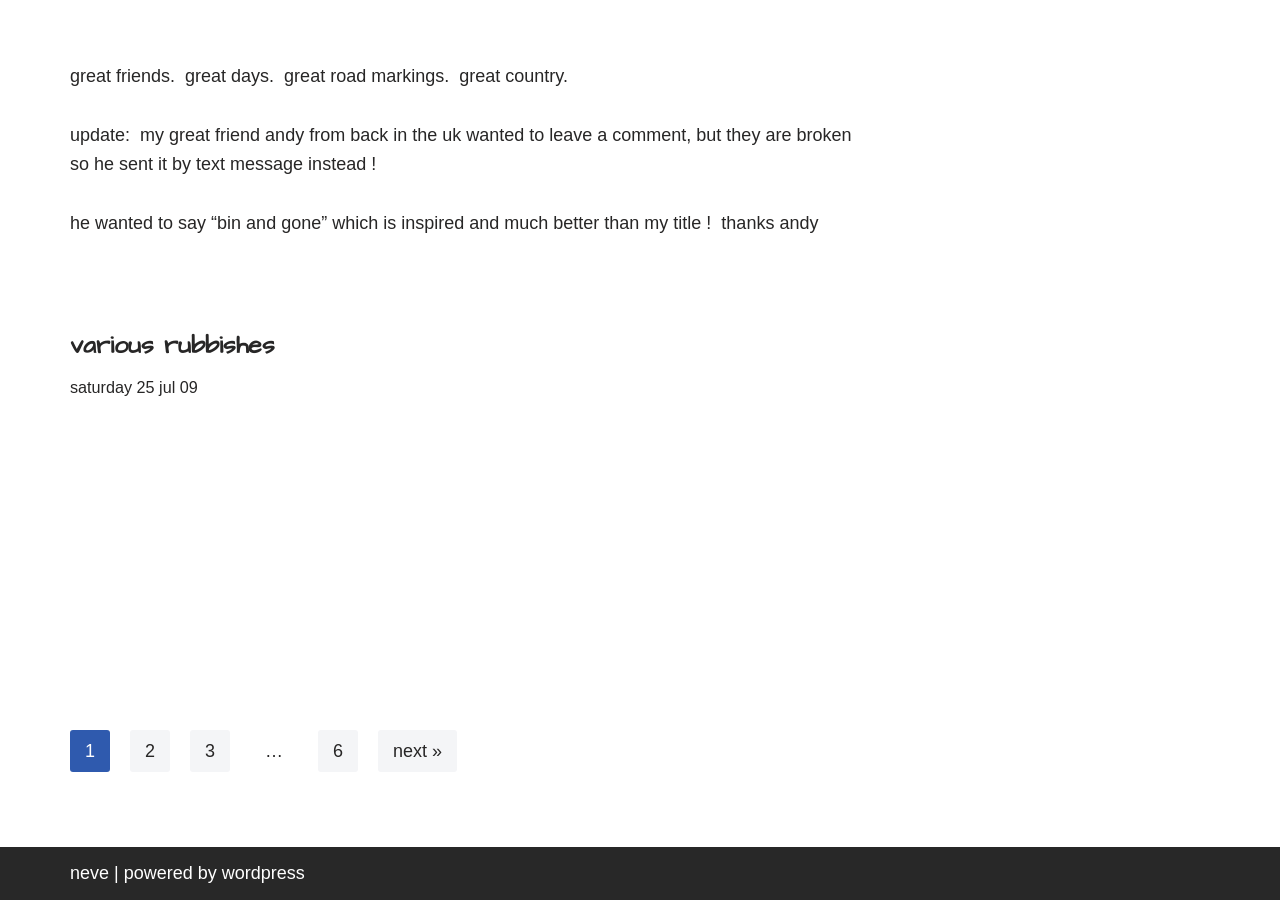Provide a one-word or brief phrase answer to the question:
What is the text above the image?

great friends. great days. great road markings. great country.